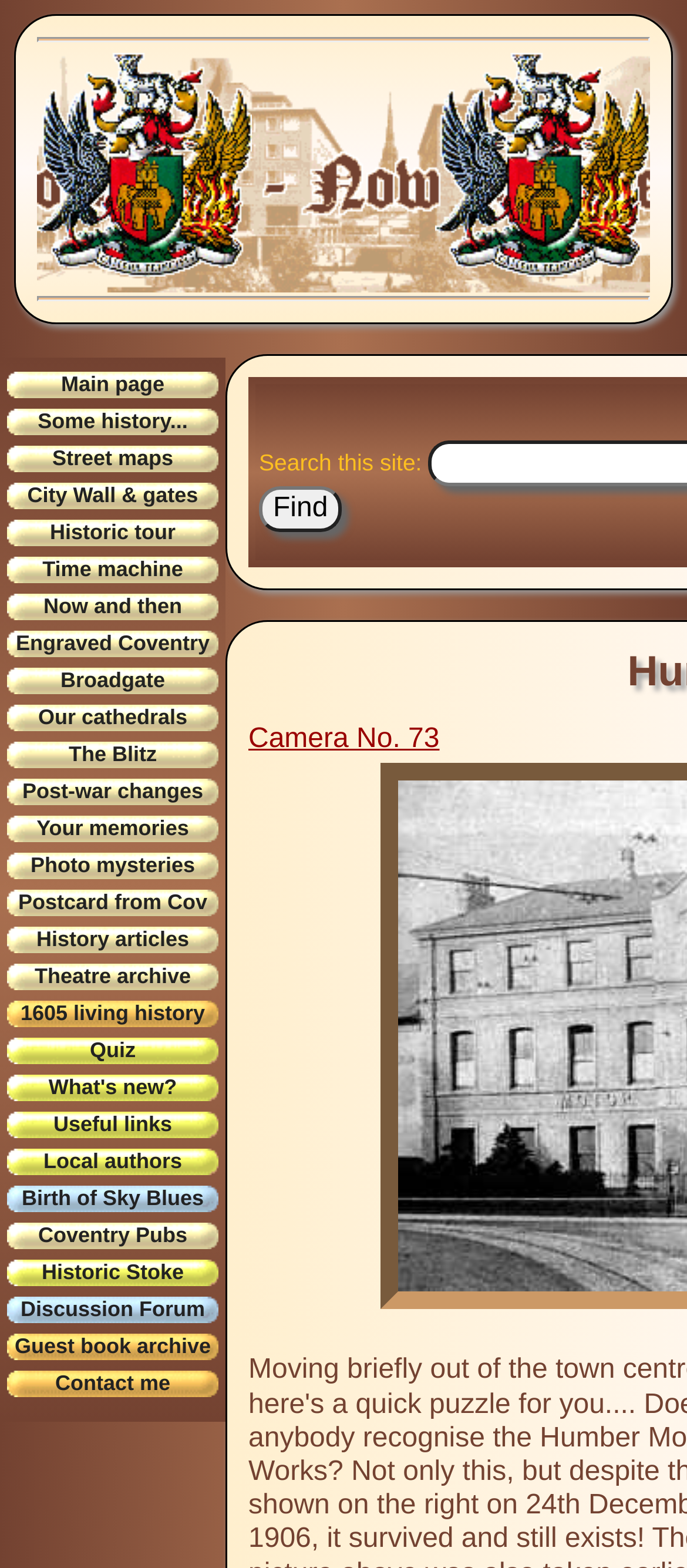Give a one-word or short phrase answer to the question: 
How many links are there in the main menu?

25